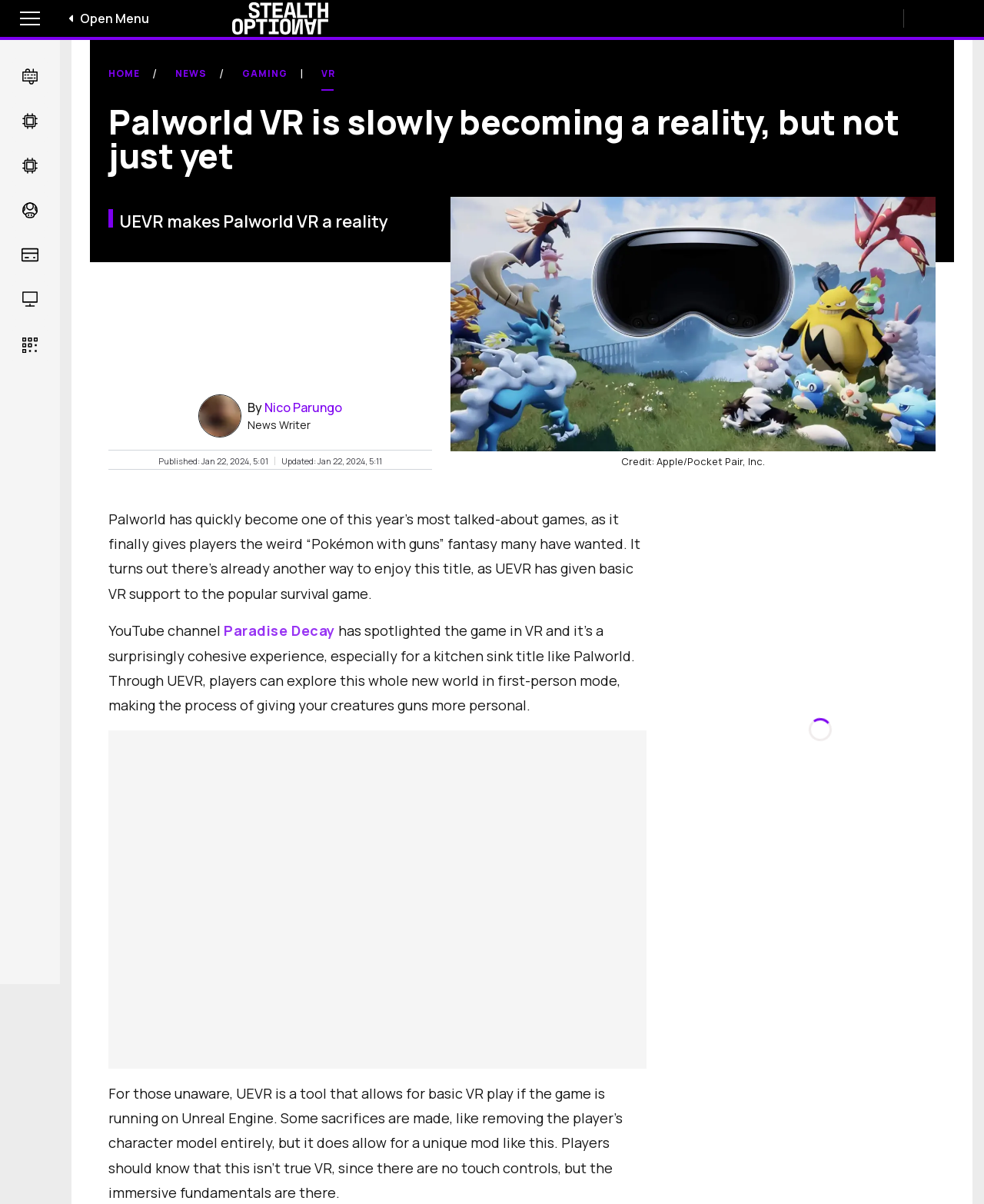Find and specify the bounding box coordinates that correspond to the clickable region for the instruction: "Read the article by Nico Parungo".

[0.269, 0.331, 0.348, 0.346]